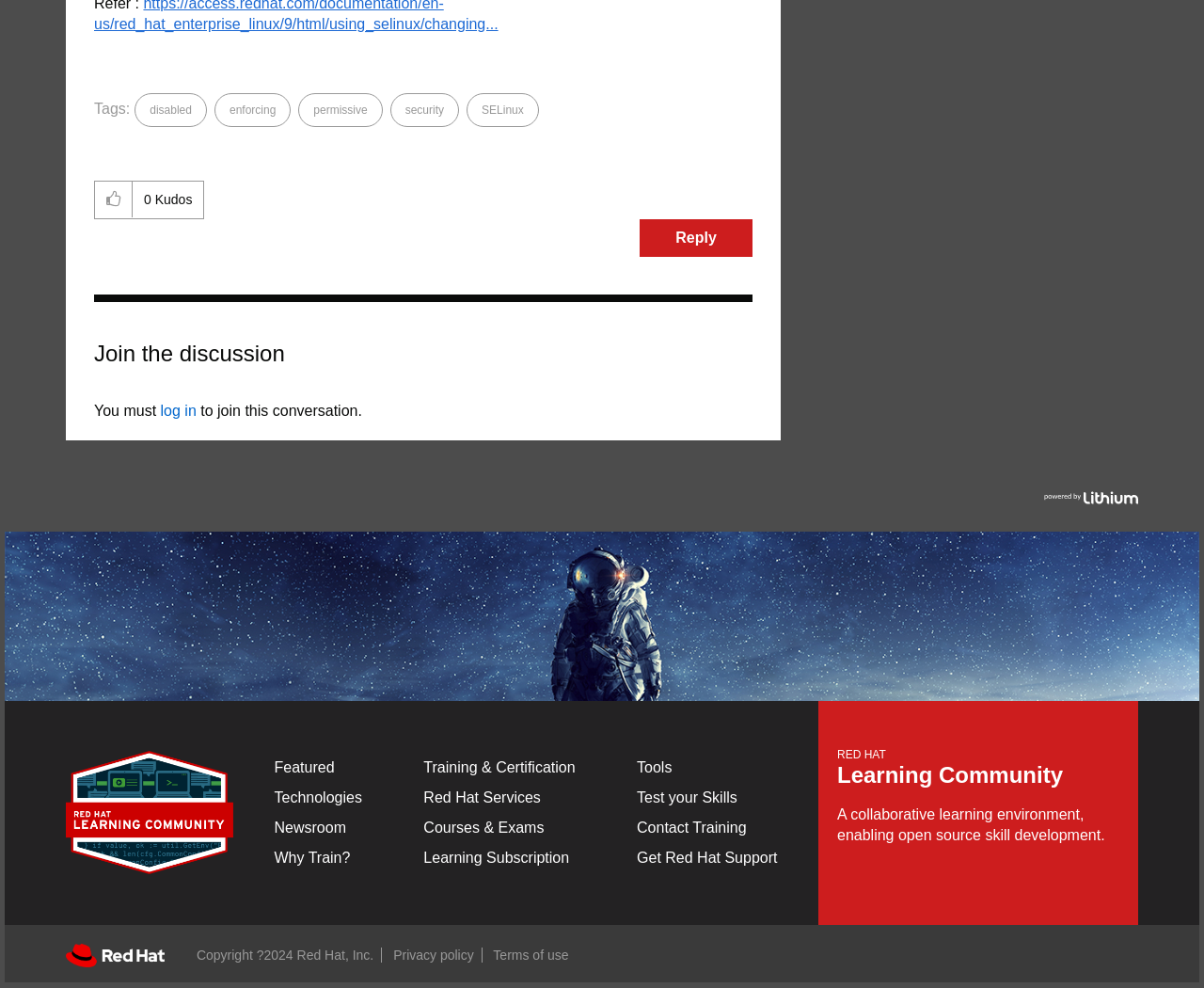Using the provided element description: "enforcing", determine the bounding box coordinates of the corresponding UI element in the screenshot.

[0.191, 0.105, 0.229, 0.118]